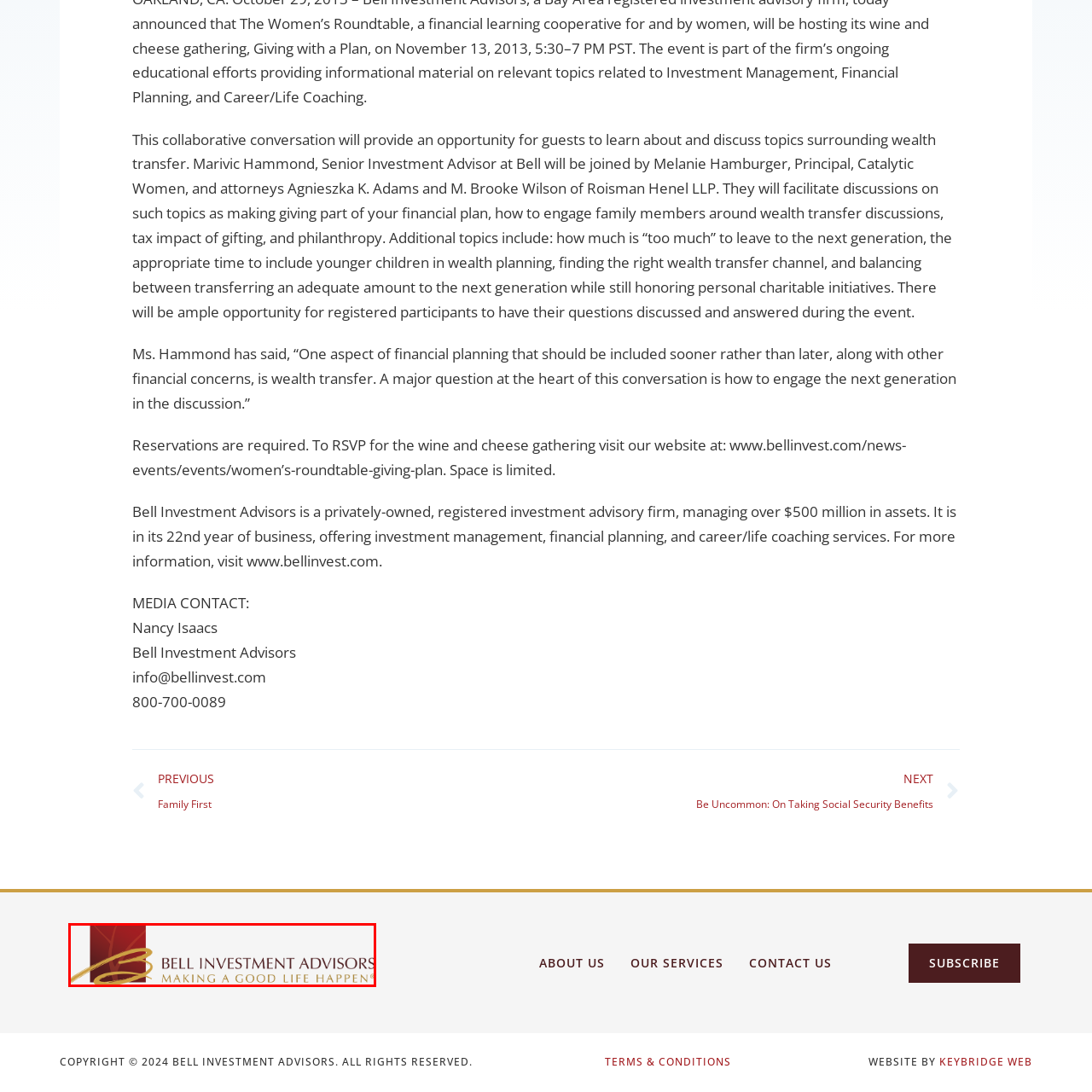What is the font style of the company name?
Observe the section of the image outlined in red and answer concisely with a single word or phrase.

Bold uppercase